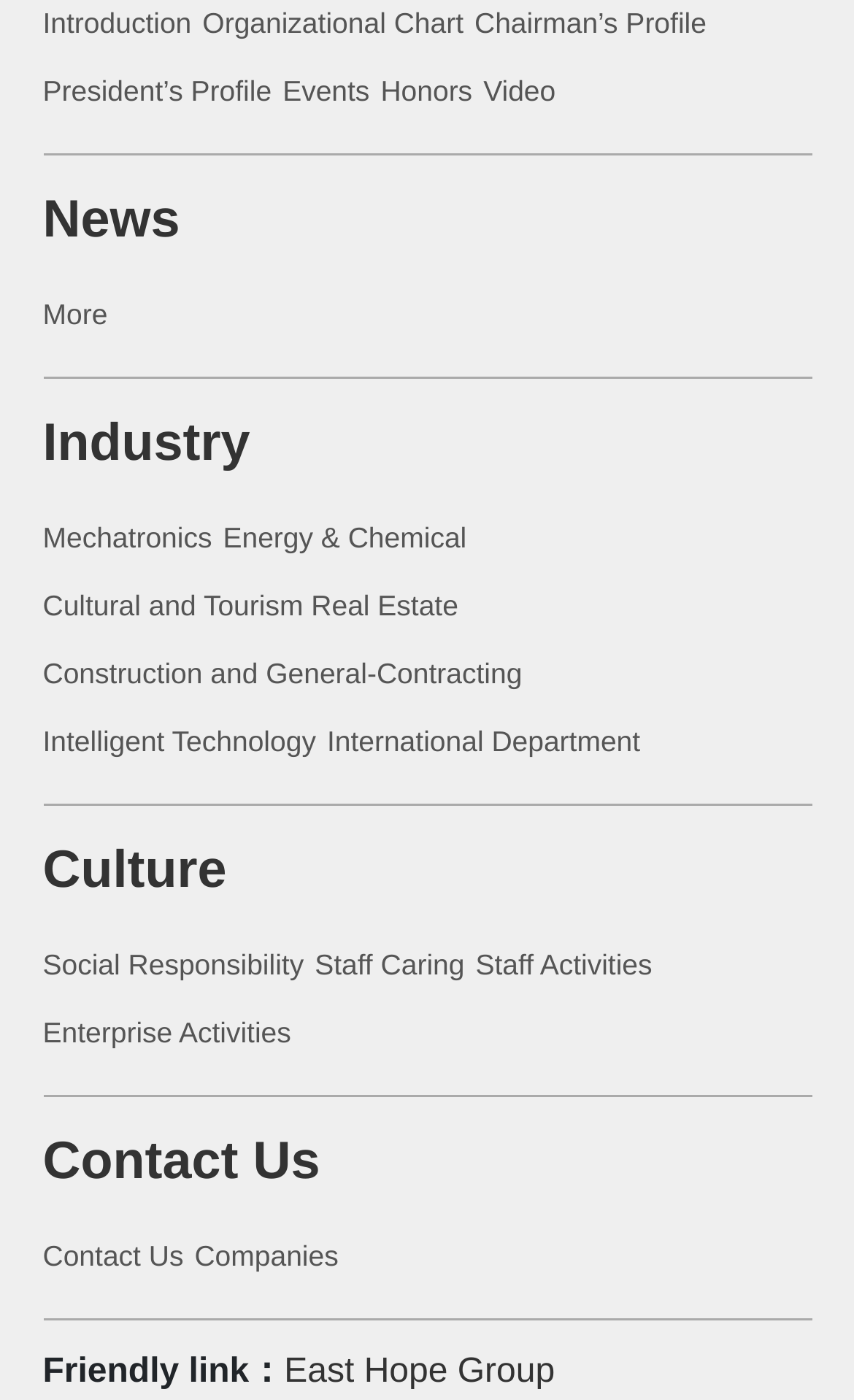Please answer the following question using a single word or phrase: 
What is the friendly link at the bottom?

East Hope Group